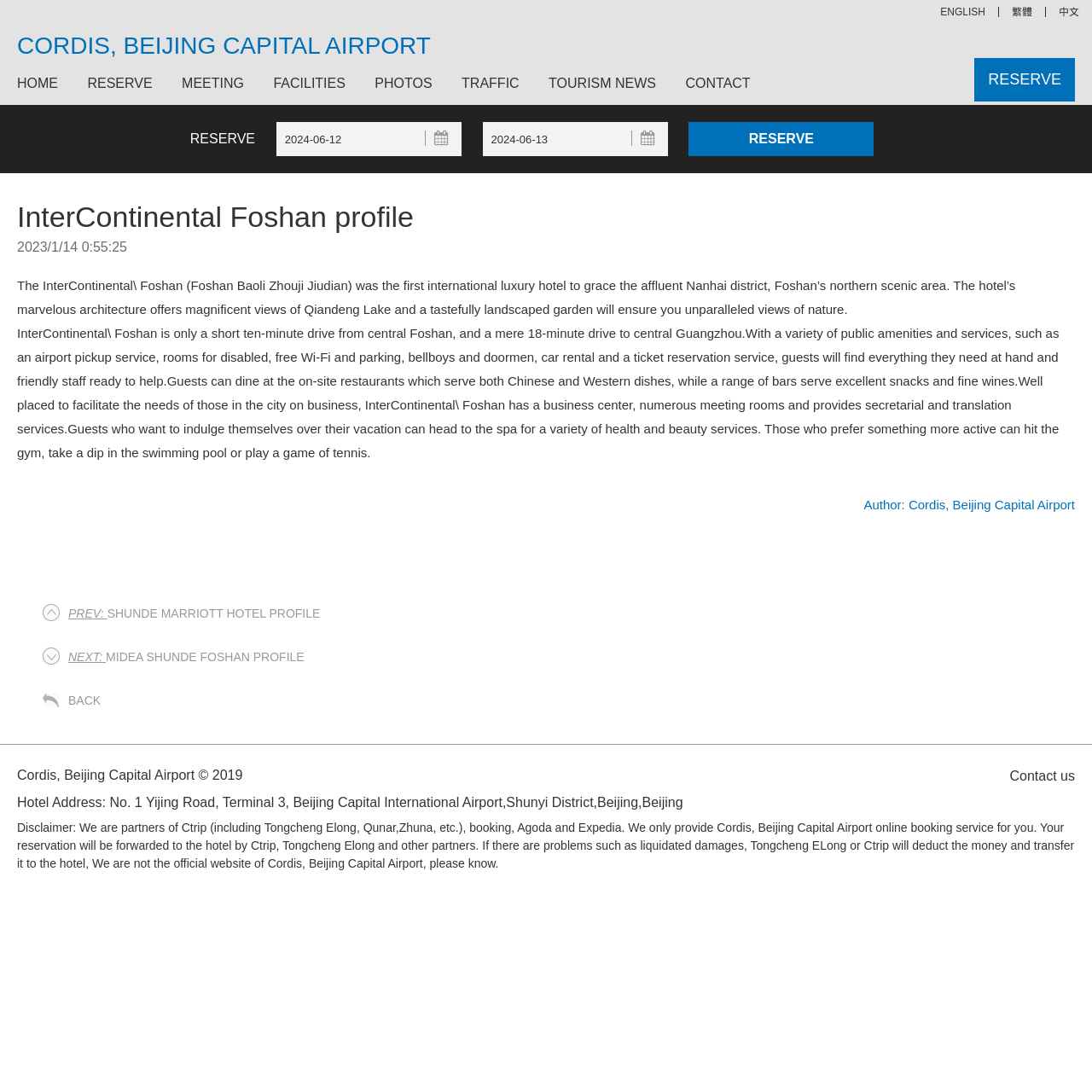Please study the image and answer the question comprehensively:
What is the name of the hotel?

I found the answer by looking at the text 'InterContinental Foshan profile' which is a static text element on the webpage. This text is likely to be the name of the hotel being described on the webpage.